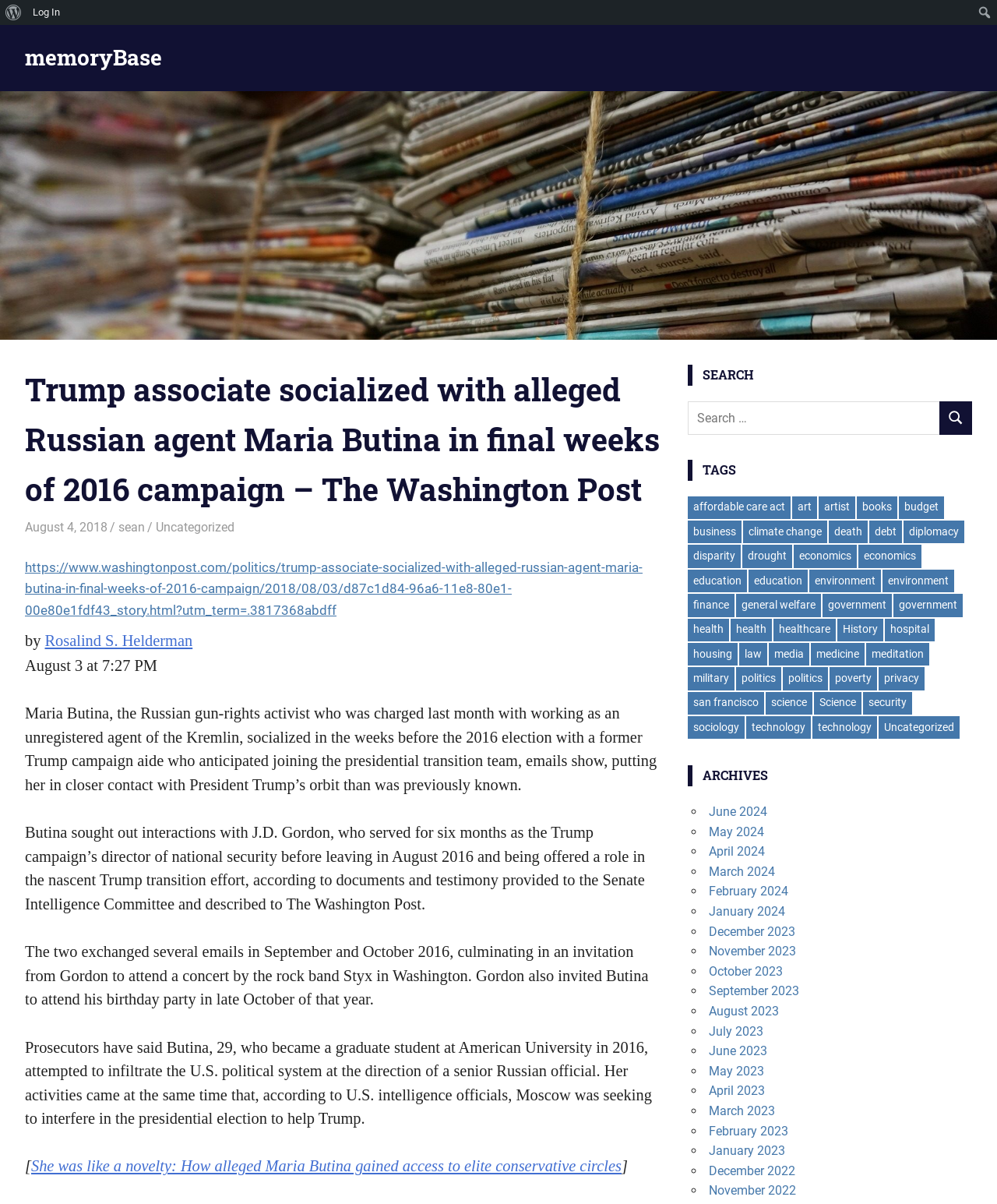Write a detailed summary of the webpage, including text, images, and layout.

This webpage appears to be a news article from The Washington Post, with the title "Trump associate socialized with alleged Russian agent Maria Butina in final weeks of 2016 campaign". The article is dated August 4, 2018, and is written by Rosalind S. Helderman.

At the top of the page, there is a menu bar with options such as "About WordPress" and "Log In". Below this, there is a search bar with a magnifying glass icon and a textbox to enter search queries.

The main content of the article is divided into several sections. The first section is a heading with the title of the article, followed by a brief summary of the content. Below this, there is a link to the original article on The Washington Post's website.

The main body of the article is divided into several paragraphs, with headings and subheadings to break up the content. The text describes how Maria Butina, a Russian gun-rights activist, socialized with a former Trump campaign aide in the weeks leading up to the 2016 election.

To the right of the main content, there is a sidebar with several sections. The first section is a search bar with a heading "SEARCH" and a textbox to enter search queries. Below this, there is a section titled "TAGS" with a list of links to various topics, such as "affordable care act", "art", and "business". Each link has a number in parentheses indicating the number of items related to that topic.

Further down the sidebar, there is a section titled "ARCHIVES" with a list of links to archived articles, organized by month and year.

At the very bottom of the page, there is a footer with a link to the website's memoryBase and a copyright notice.